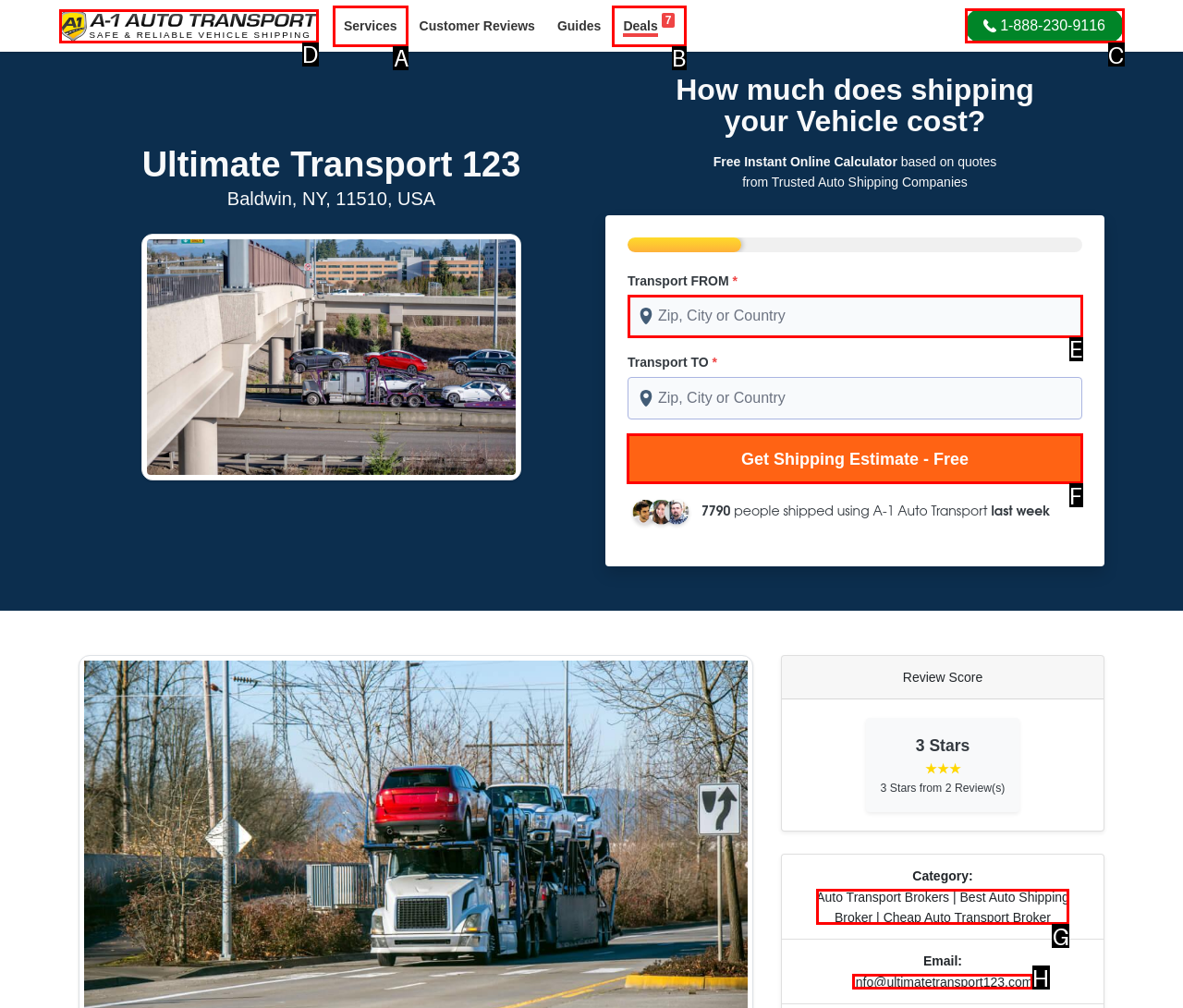Select the HTML element that needs to be clicked to perform the task: Read 'Alternatives to Asphalt Roads'. Reply with the letter of the chosen option.

None